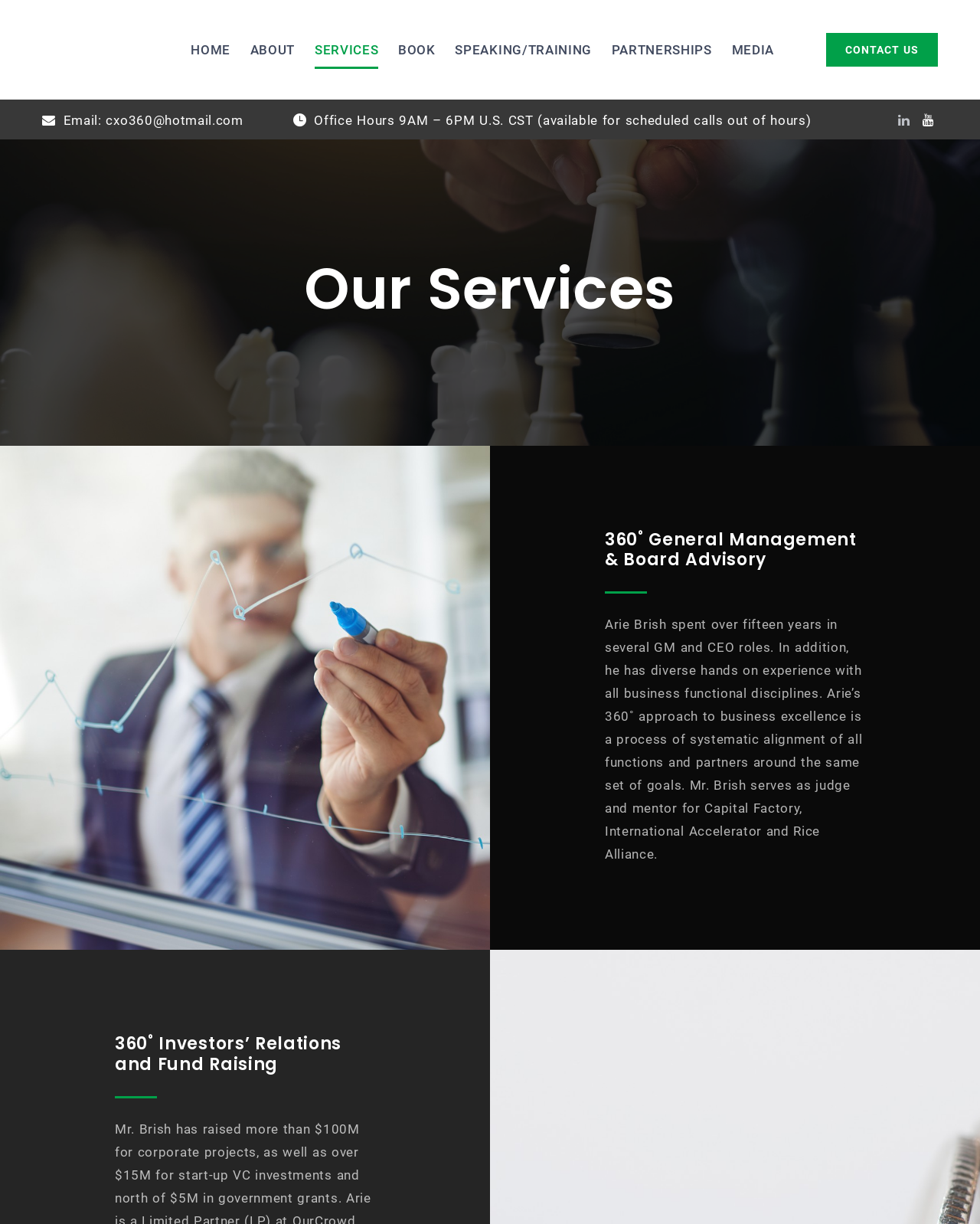Use a single word or phrase to respond to the question:
How many navigation links are there?

7